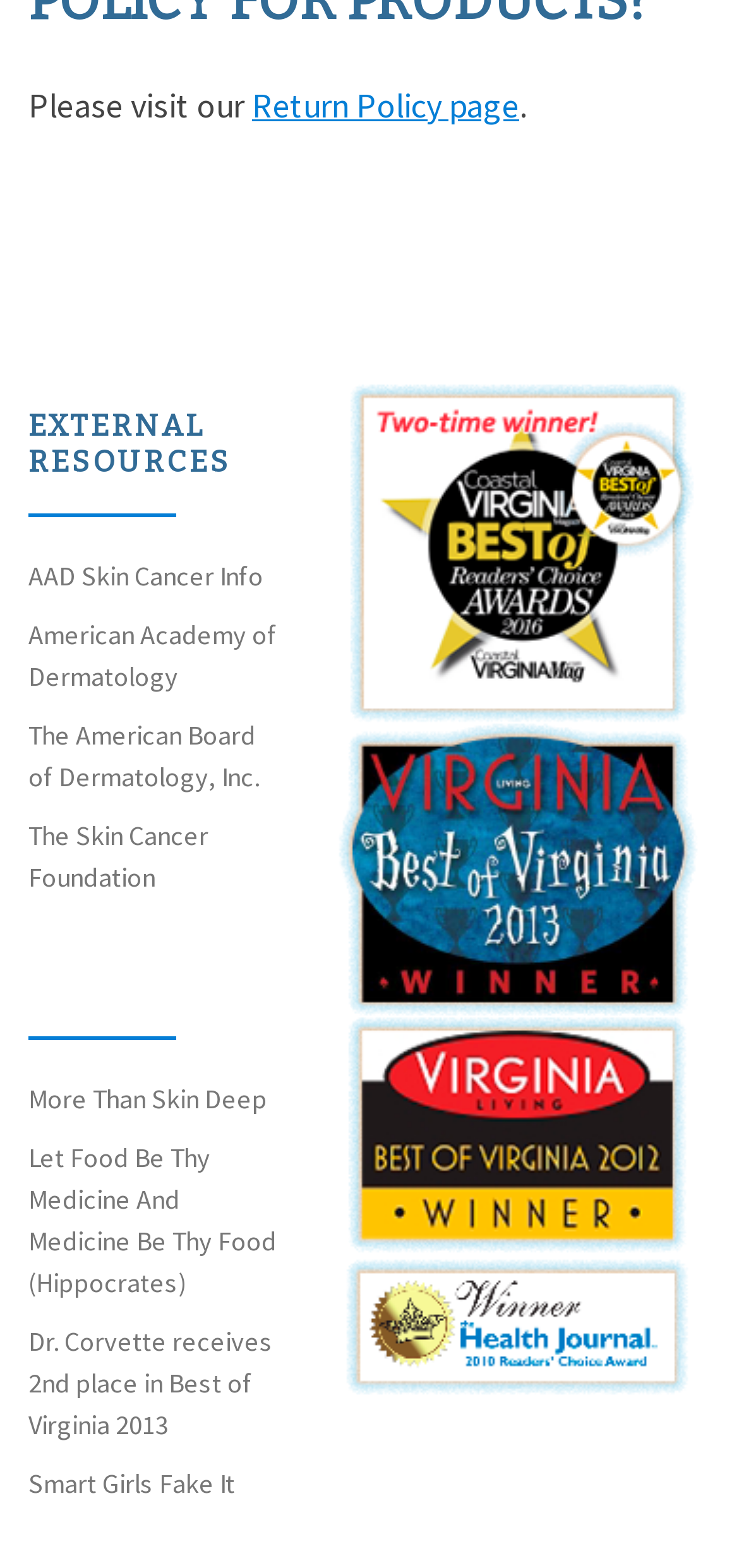Determine the bounding box coordinates of the target area to click to execute the following instruction: "Check out The Skin Cancer Foundation."

[0.038, 0.522, 0.282, 0.57]